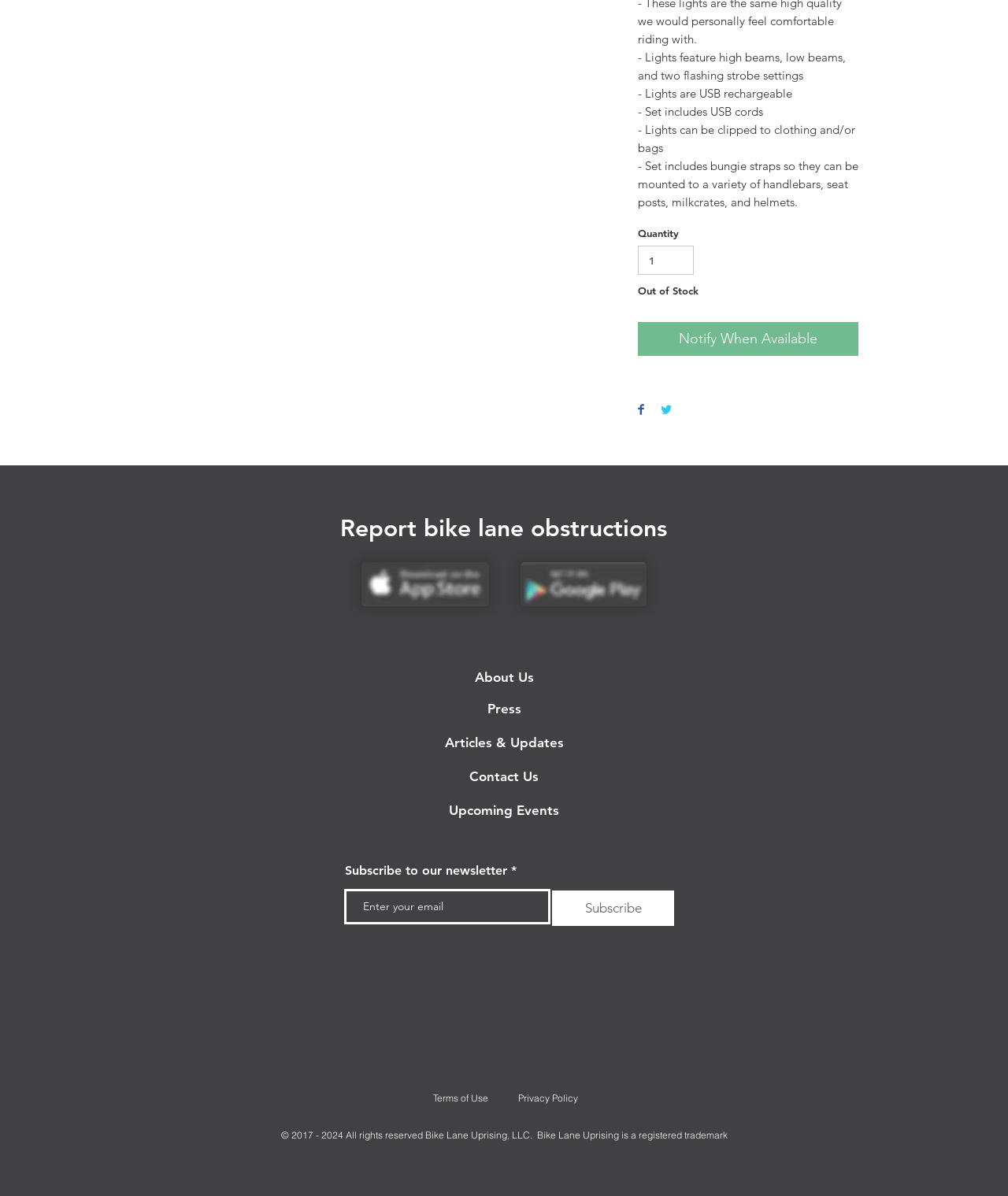Pinpoint the bounding box coordinates of the element you need to click to execute the following instruction: "Report bike lane obstructions". The bounding box should be represented by four float numbers between 0 and 1, in the format [left, top, right, bottom].

[0.328, 0.428, 0.671, 0.458]